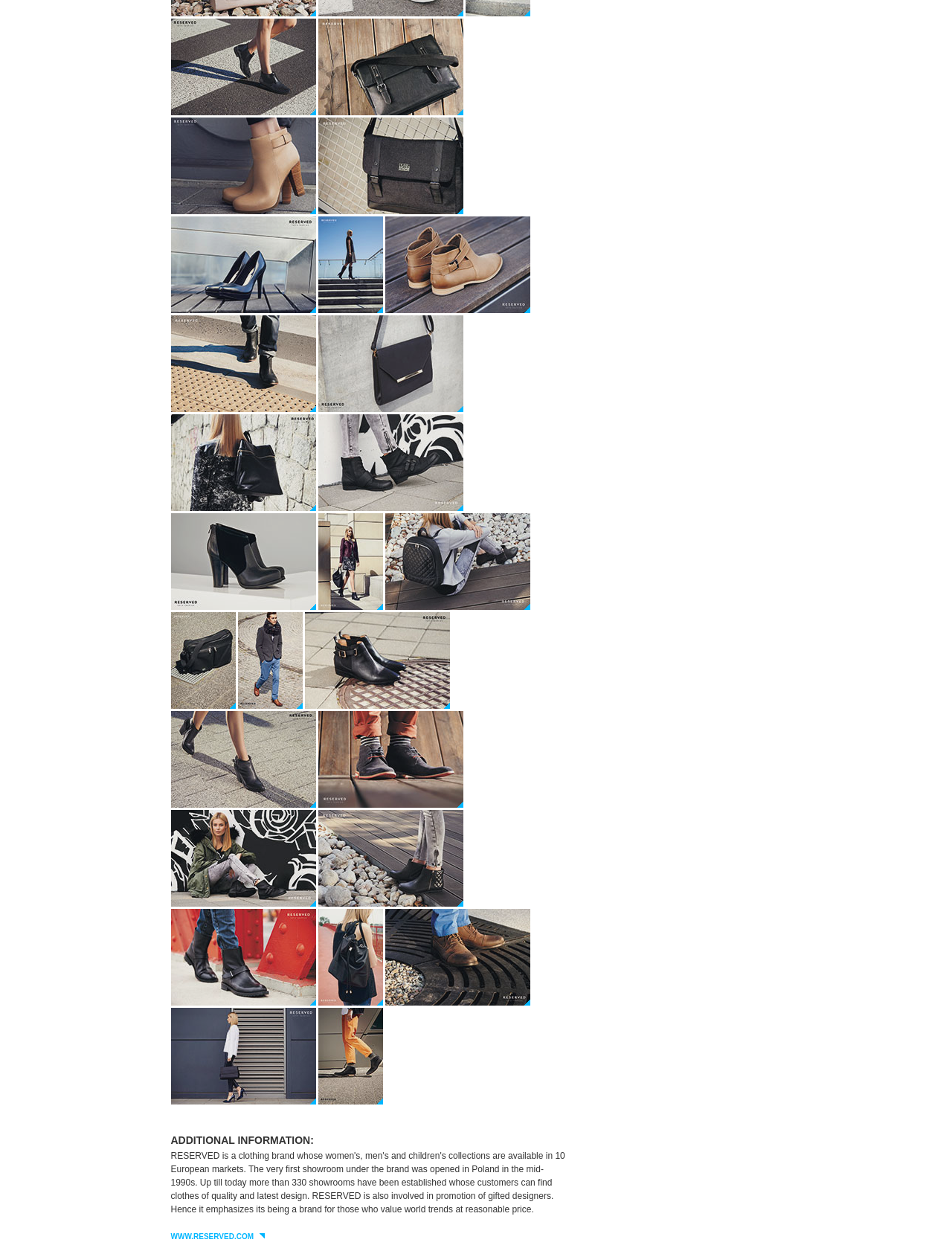Respond to the following query with just one word or a short phrase: 
How many download links are on this page?

31